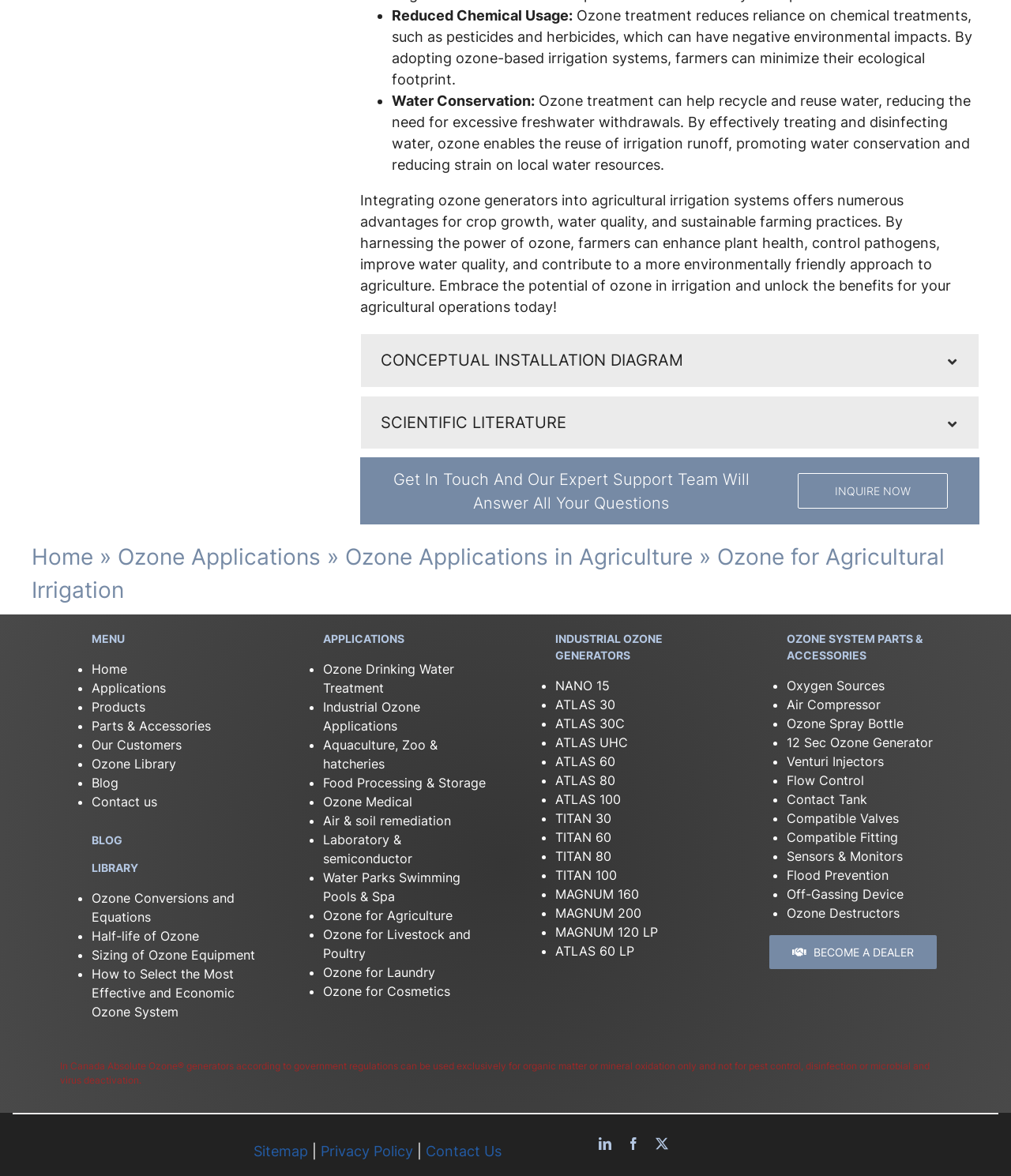Determine the bounding box for the HTML element described here: "Become a dealer". The coordinates should be given as [left, top, right, bottom] with each number being a float between 0 and 1.

[0.761, 0.795, 0.927, 0.824]